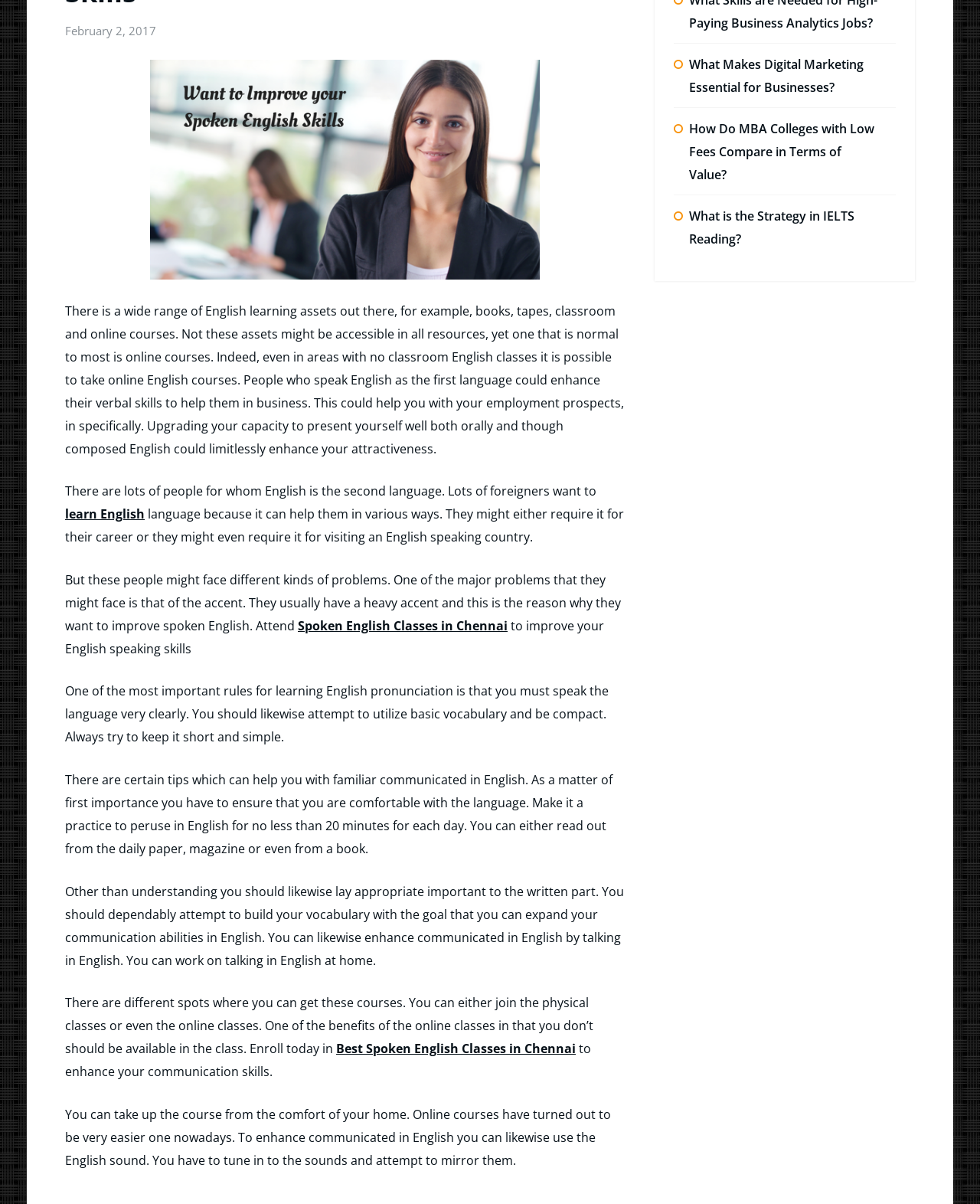Provide the bounding box coordinates of the HTML element described as: "February 2, 2017". The bounding box coordinates should be four float numbers between 0 and 1, i.e., [left, top, right, bottom].

[0.066, 0.019, 0.159, 0.032]